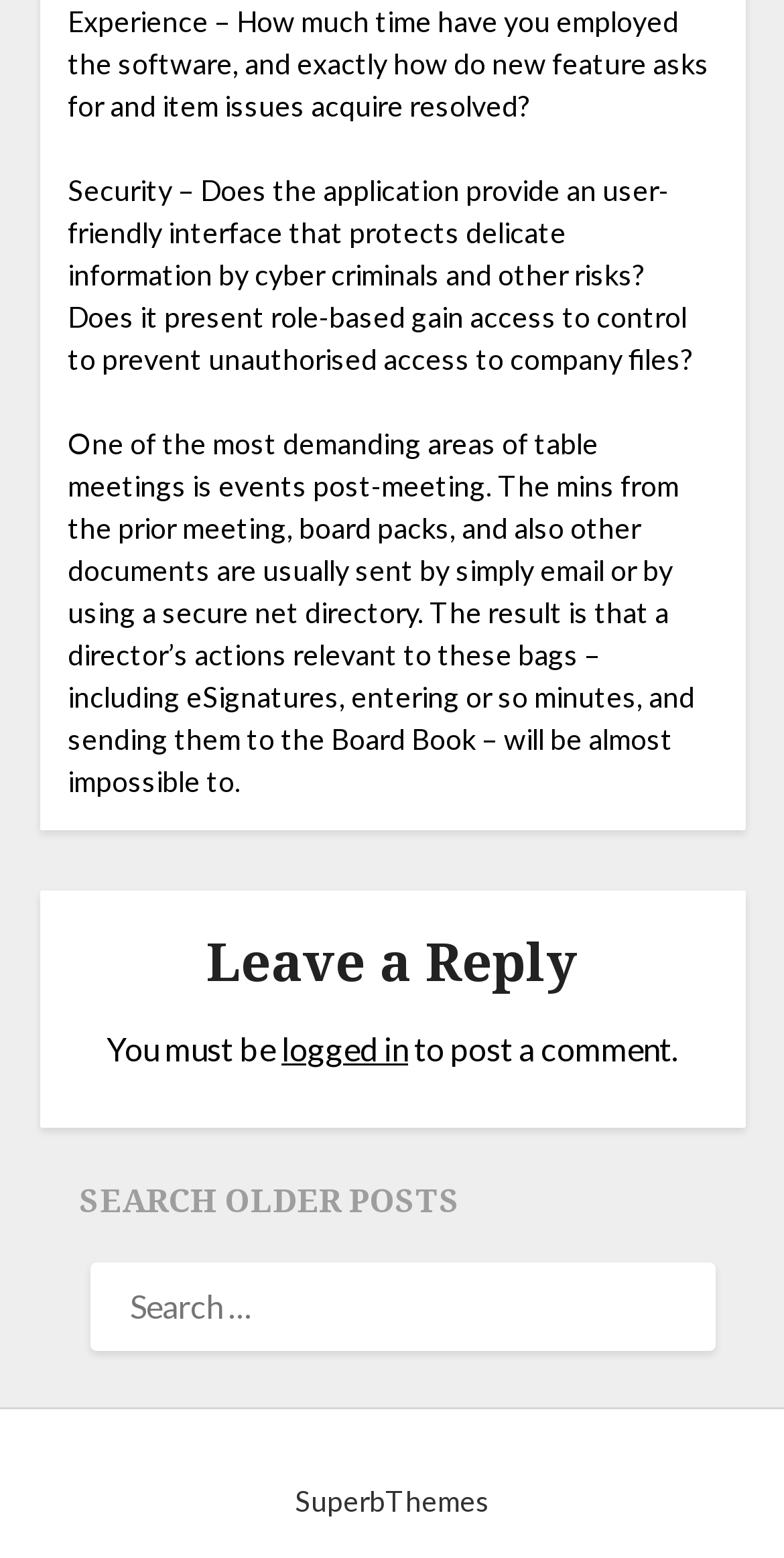Identify the bounding box coordinates for the UI element that matches this description: "name="s" placeholder="Search …"".

[0.114, 0.811, 0.912, 0.868]